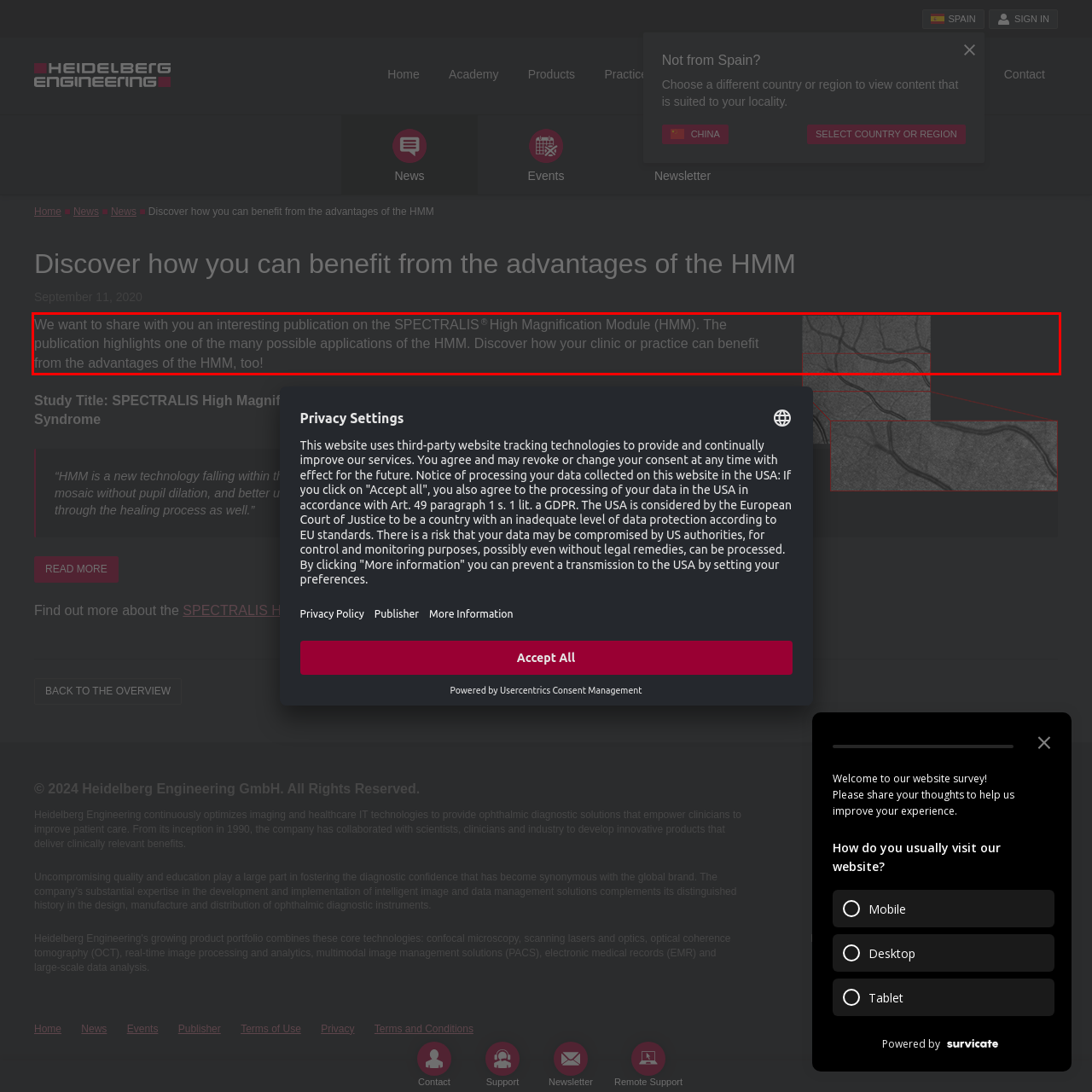You are looking at a screenshot of a webpage with a red rectangle bounding box. Use OCR to identify and extract the text content found inside this red bounding box.

We want to share with you an interesting publication on the SPECTRALIS® High Magnification Module (HMM). The publication highlights one of the many possible applications of the HMM. Discover how your clinic or practice can benefit from the advantages of the HMM, too!